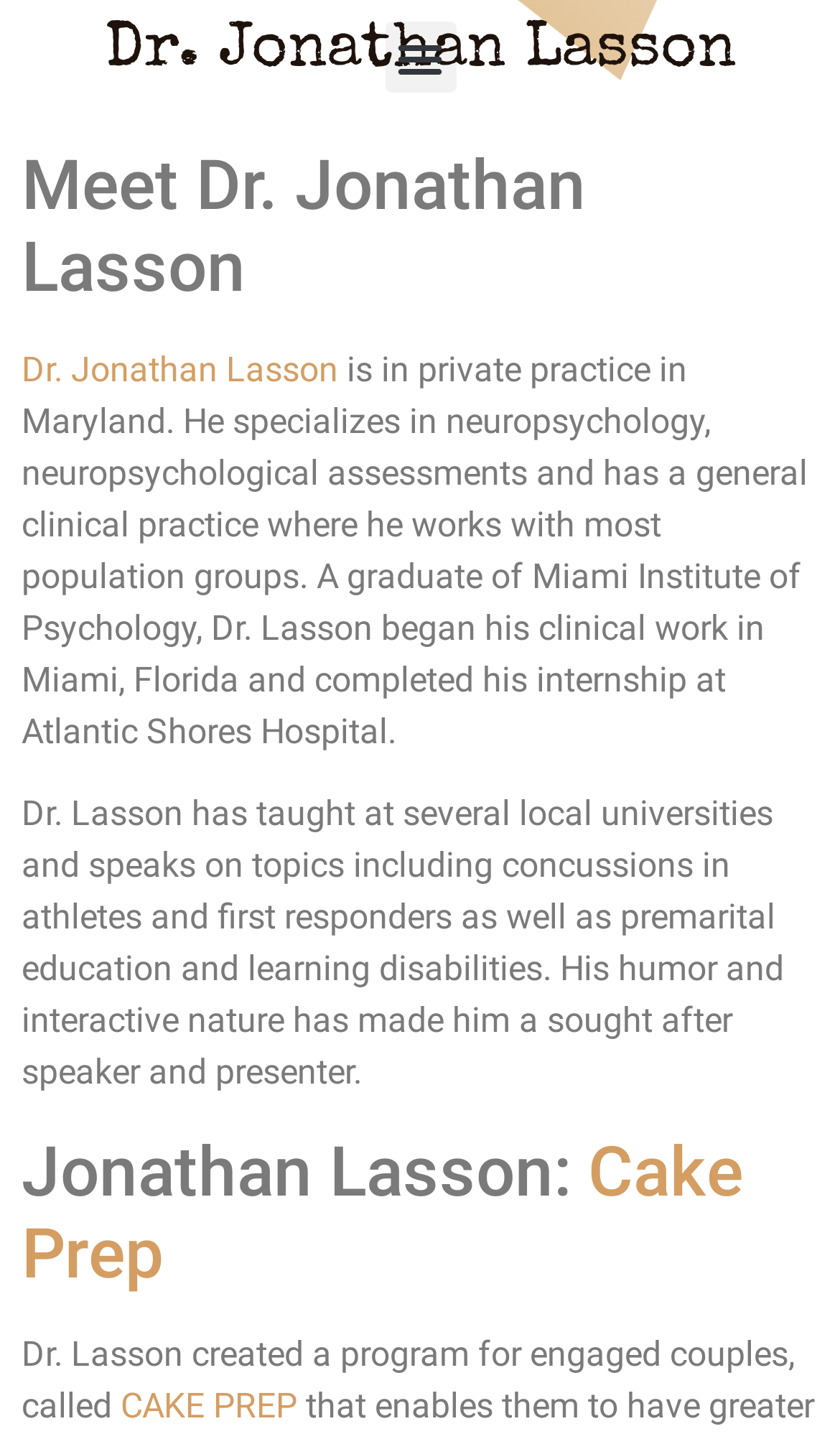Using the information in the image, give a detailed answer to the following question: What is Dr. Lasson's specialty?

Based on the webpage content, Dr. Lasson's specialty is mentioned in the second paragraph as 'neuropsychology, neuropsychological assessments and has a general clinical practice where he works with most population groups'.